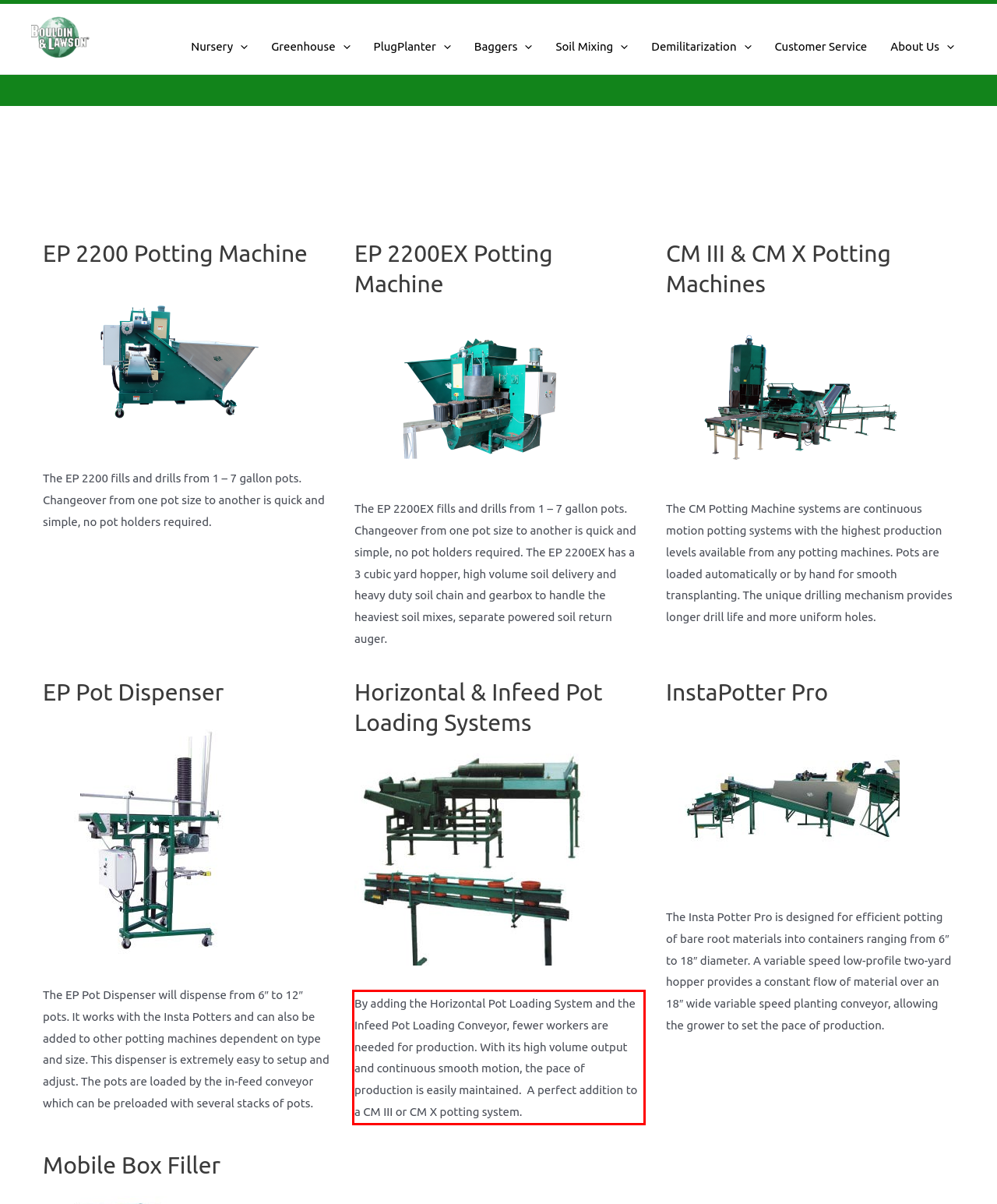You are provided with a screenshot of a webpage featuring a red rectangle bounding box. Extract the text content within this red bounding box using OCR.

By adding the Horizontal Pot Loading System and the Infeed Pot Loading Conveyor, fewer workers are needed for production. With its high volume output and continuous smooth motion, the pace of production is easily maintained. A perfect addition to a CM III or CM X potting system.